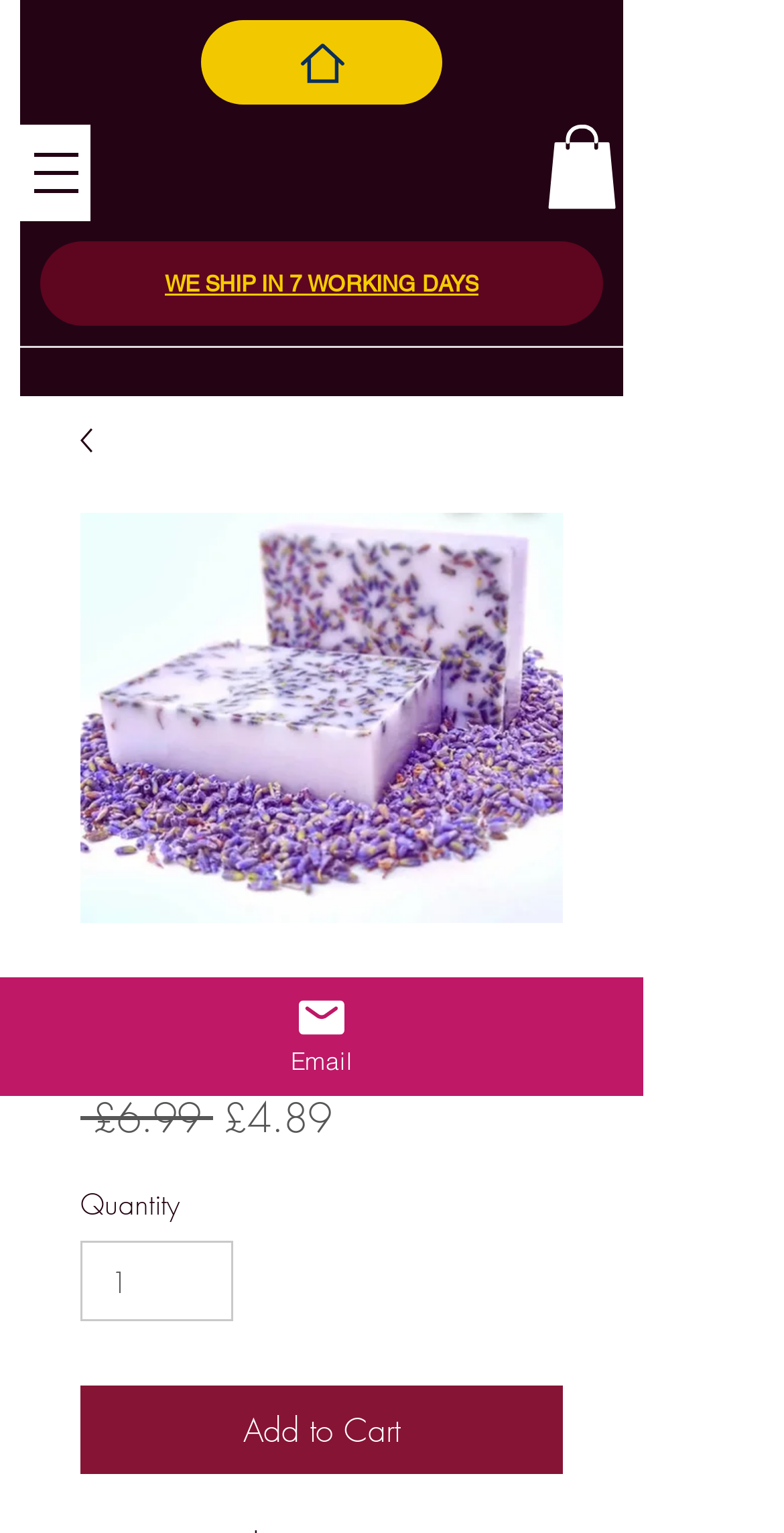Find the coordinates for the bounding box of the element with this description: "Home".

[0.256, 0.013, 0.564, 0.068]